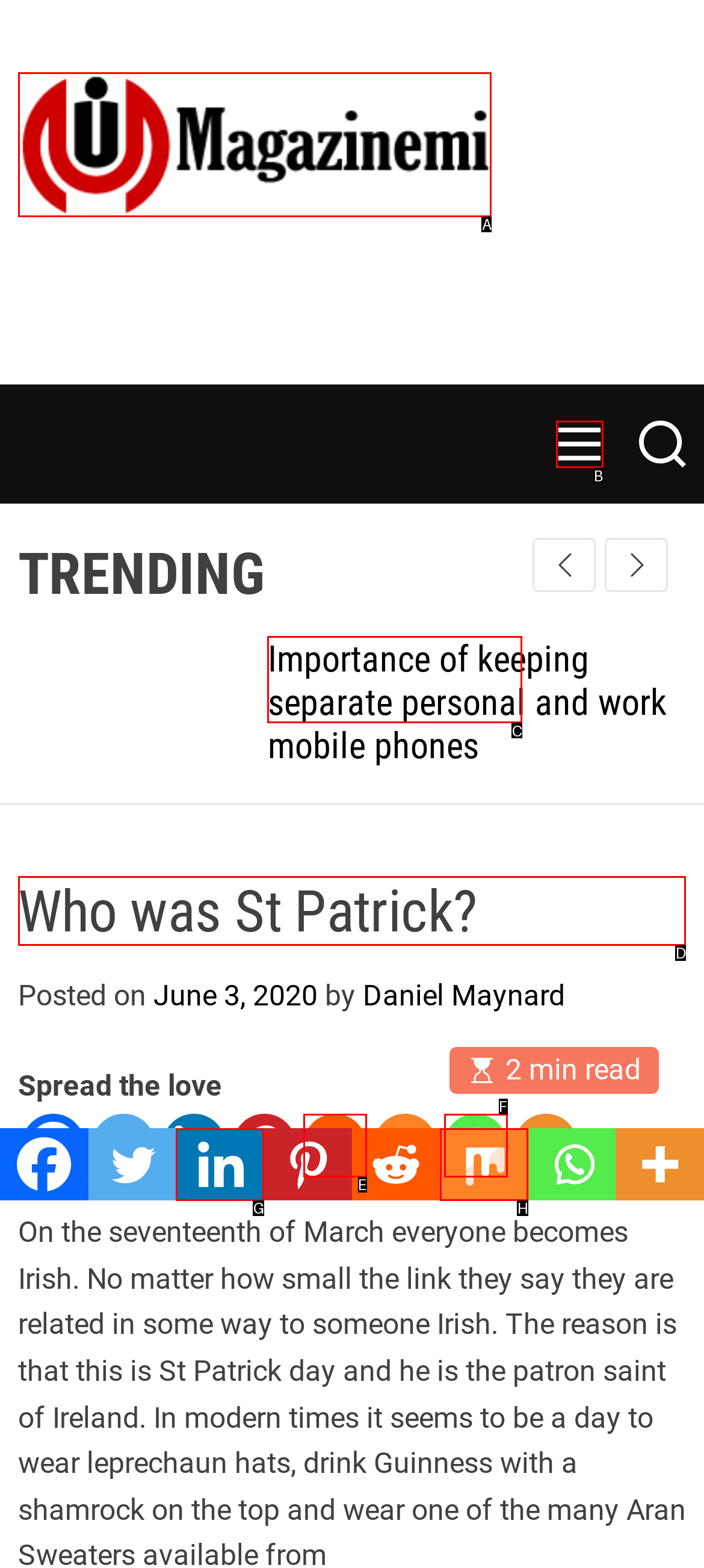Tell me the letter of the correct UI element to click for this instruction: Read the article 'Who was St Patrick?'. Answer with the letter only.

D